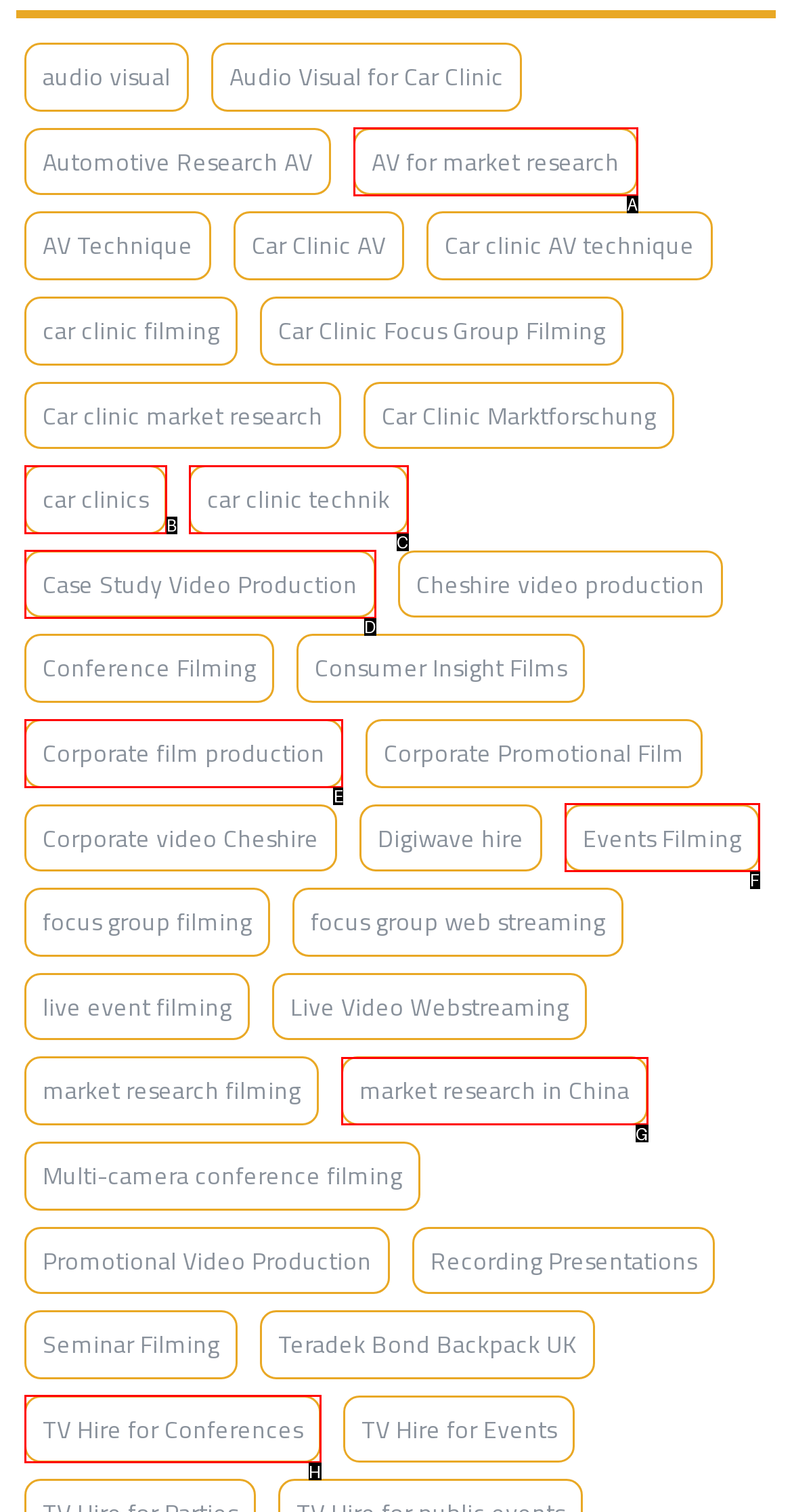Identify the letter of the UI element you need to select to accomplish the task: Learn about 'Corporate film production'.
Respond with the option's letter from the given choices directly.

E